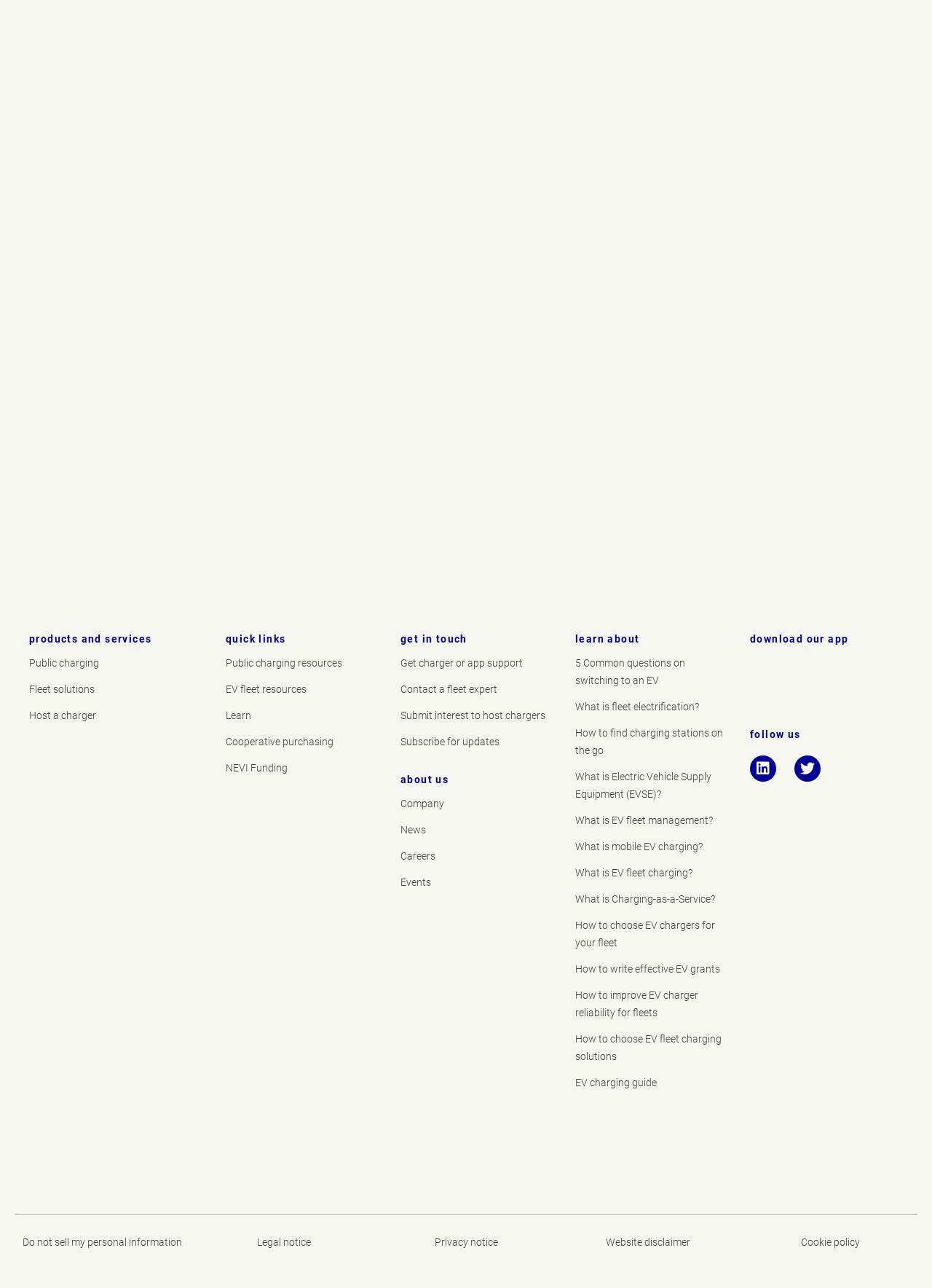Please identify the bounding box coordinates of the area that needs to be clicked to fulfill the following instruction: "Click on the Shuttlers link."

None